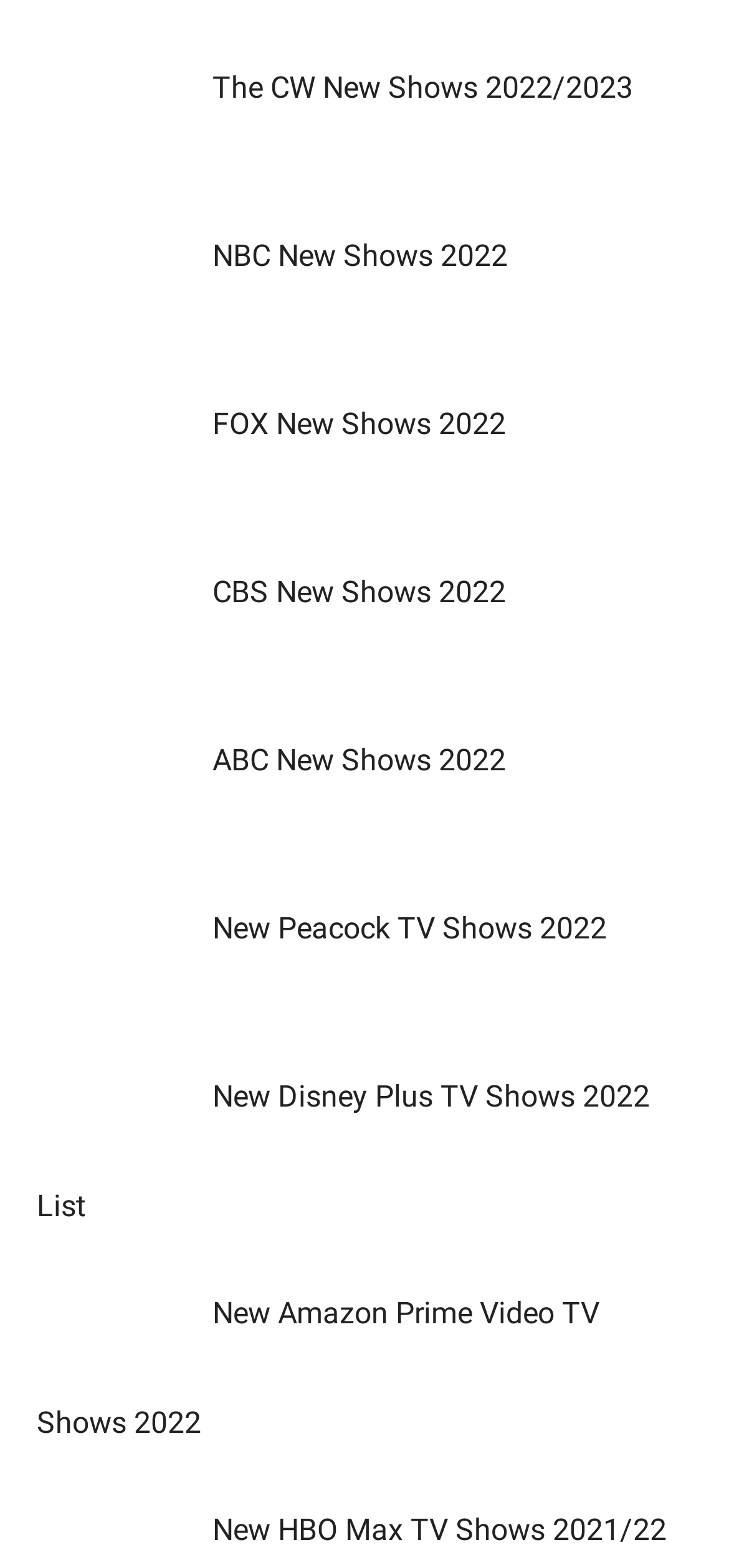Can you show the bounding box coordinates of the region to click on to complete the task described in the instruction: "explore lifestyle and fashion"?

None